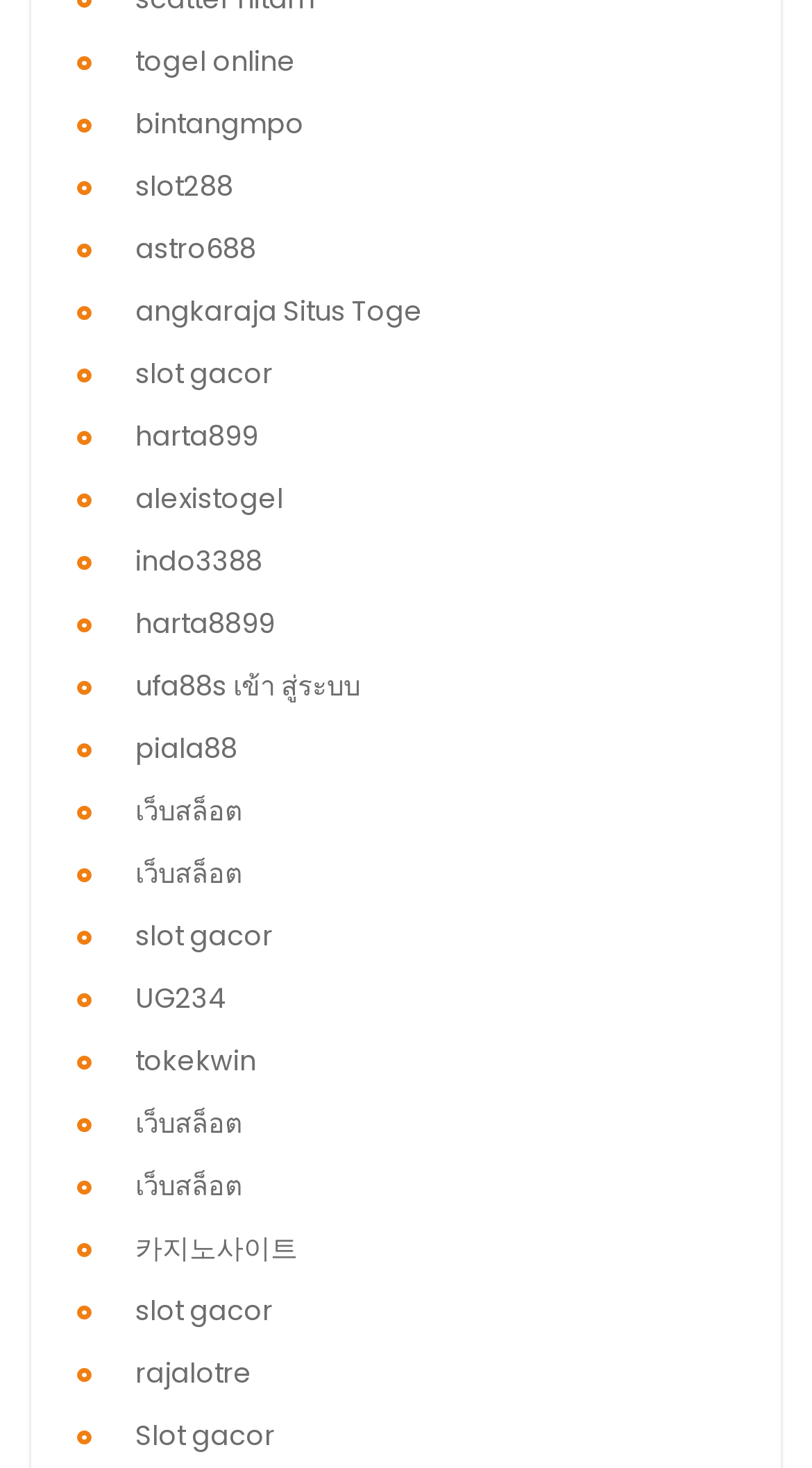Determine the bounding box coordinates of the clickable region to follow the instruction: "click on togel online link".

[0.167, 0.029, 0.364, 0.056]